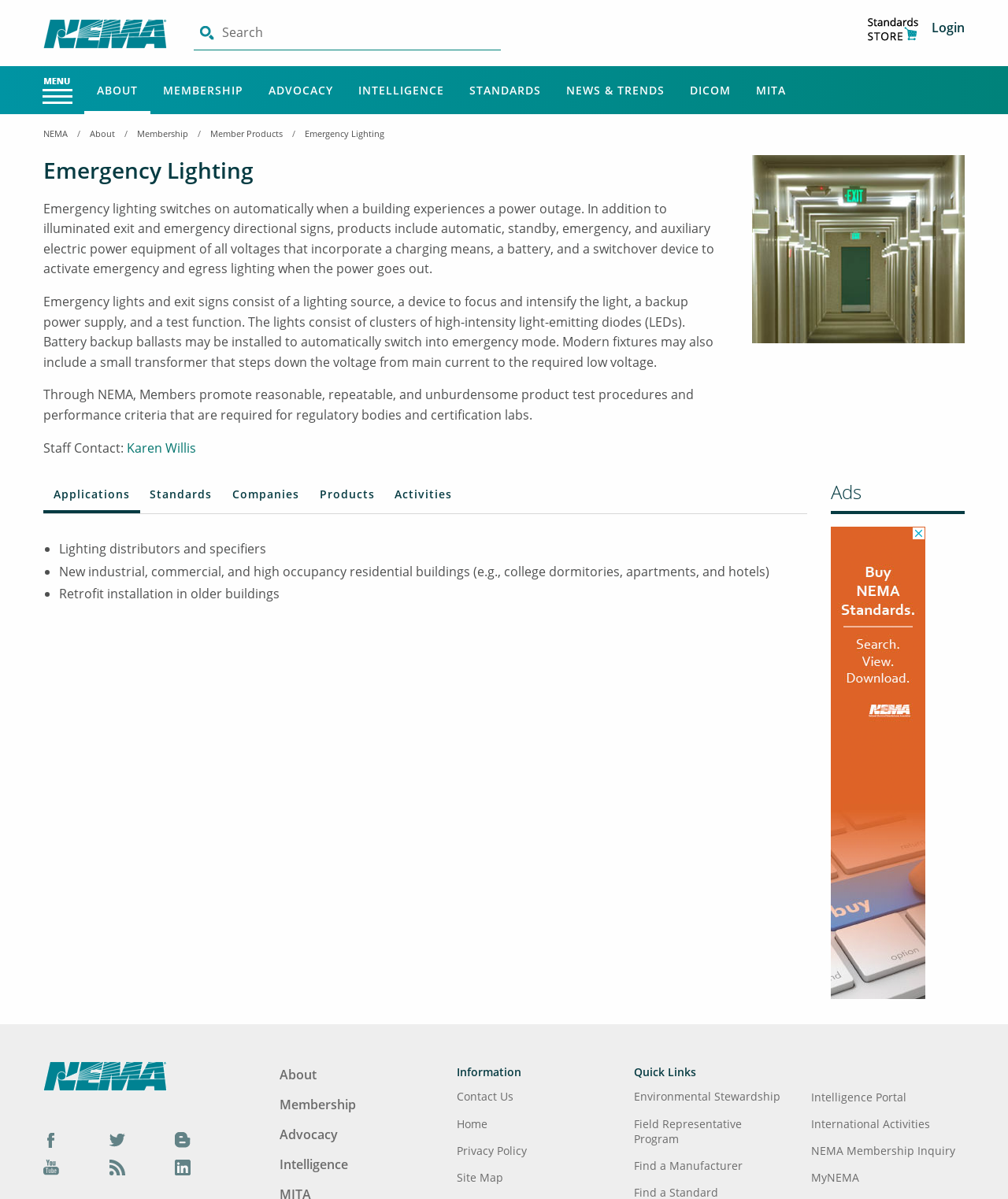Identify the bounding box of the UI element described as follows: "Member Products". Provide the coordinates as four float numbers in the range of 0 to 1 [left, top, right, bottom].

[0.209, 0.106, 0.28, 0.117]